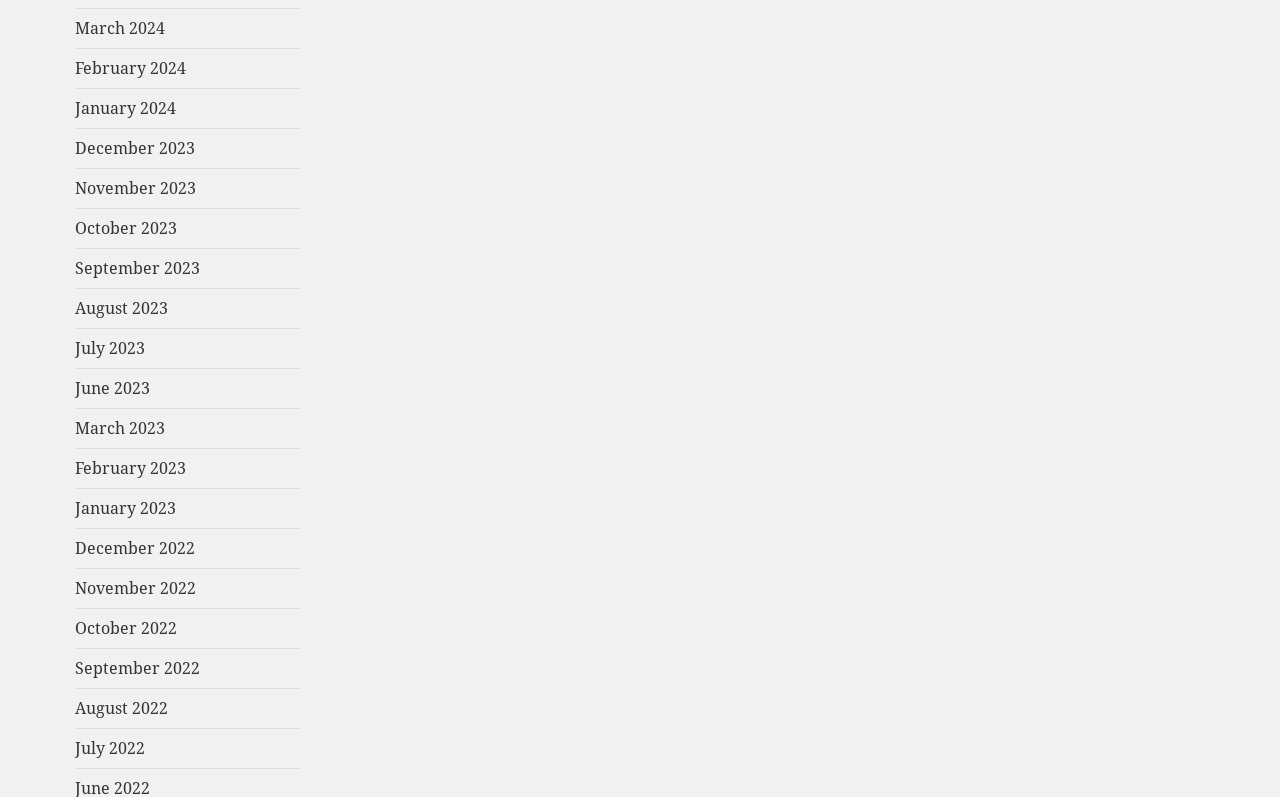Please locate the bounding box coordinates of the region I need to click to follow this instruction: "browse August 2022".

[0.059, 0.875, 0.131, 0.902]